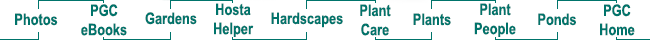Detail every visible element in the image extensively.

The image presents a navigational menu featuring various categories related to gardening and plants. Each section is labeled with a distinct title, including "Photos," "PGC eBooks," "Gardens," "Hosta Helper," "Hardscapes," "Plant Care," "Plants," "Plant People," "Ponds," and "PGC Home." The style is clean and structured, ensuring clarity in navigation for users seeking information on horticulture, care tips, and resources. The design elements promote an organized user experience, encouraging exploration of the rich content related to gardening and plant care.